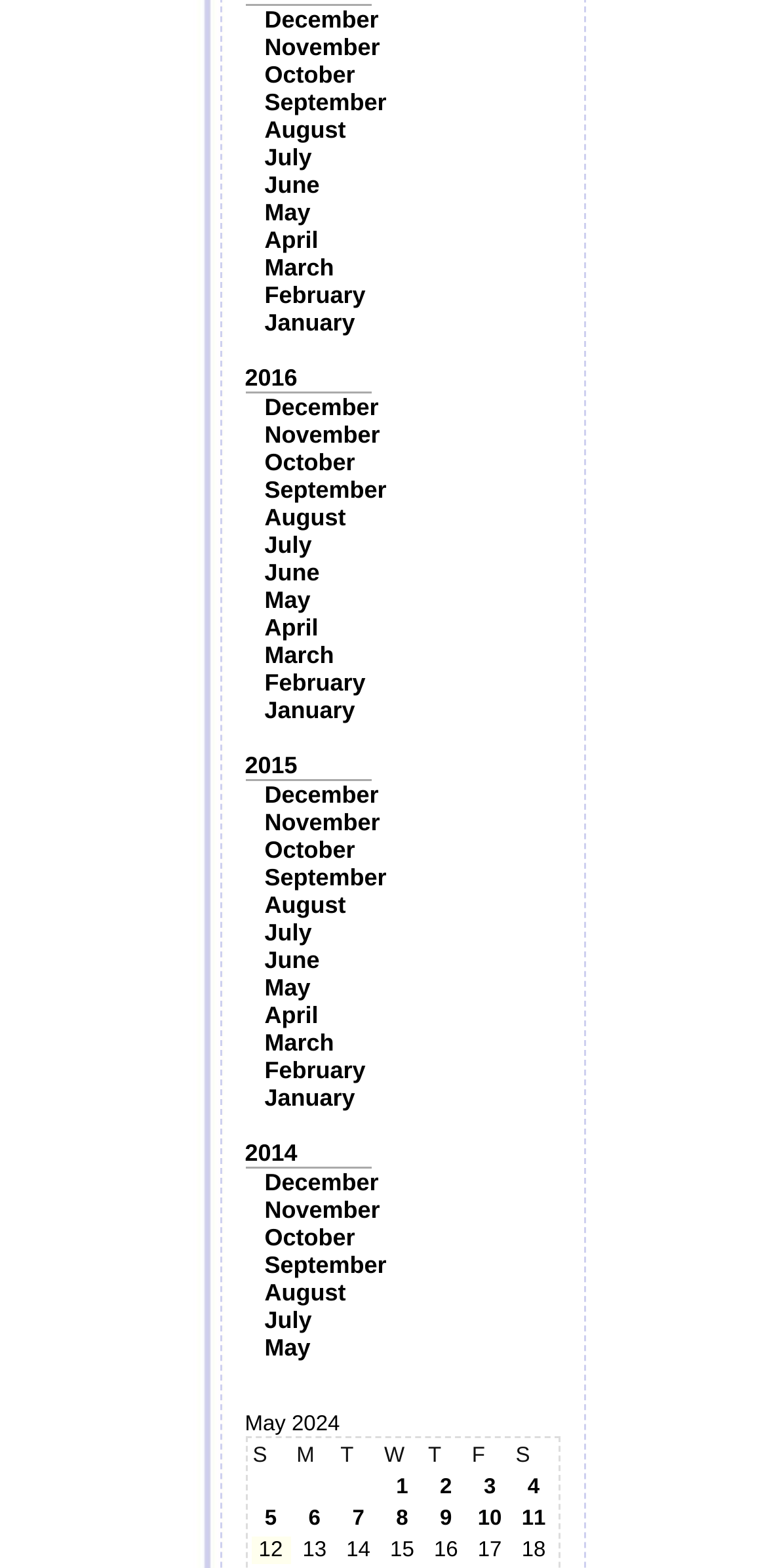Can you specify the bounding box coordinates of the area that needs to be clicked to fulfill the following instruction: "Click on December"?

[0.345, 0.004, 0.494, 0.021]